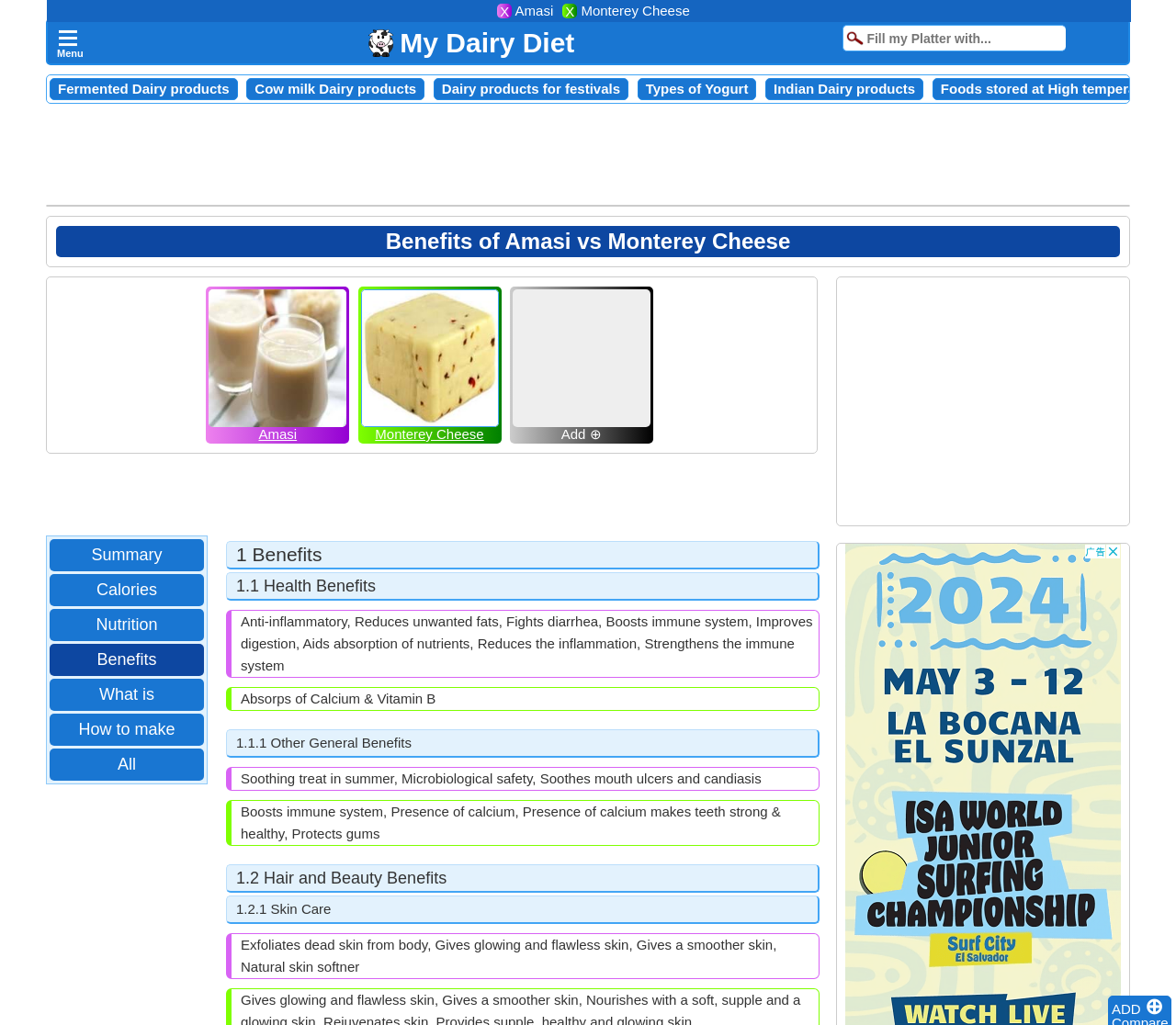Given the element description Cow milk Dairy products, predict the bounding box coordinates for the UI element in the webpage screenshot. The format should be (top-left x, top-left y, bottom-right x, bottom-right y), and the values should be between 0 and 1.

[0.217, 0.079, 0.354, 0.094]